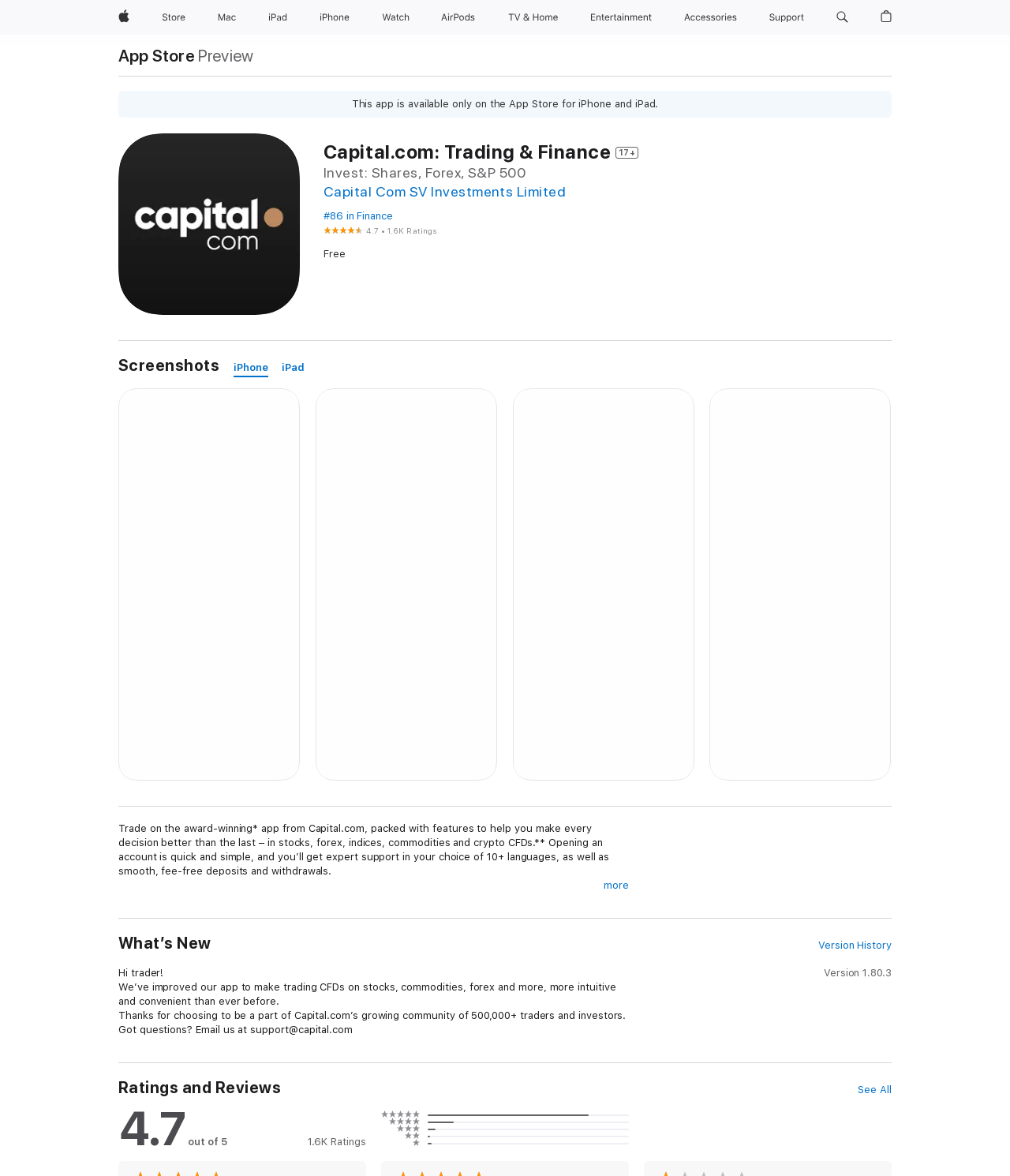Locate the bounding box coordinates of the element to click to perform the following action: 'Learn more about iPhone screenshots'. The coordinates should be given as four float values between 0 and 1, in the form of [left, top, right, bottom].

[0.231, 0.305, 0.266, 0.321]